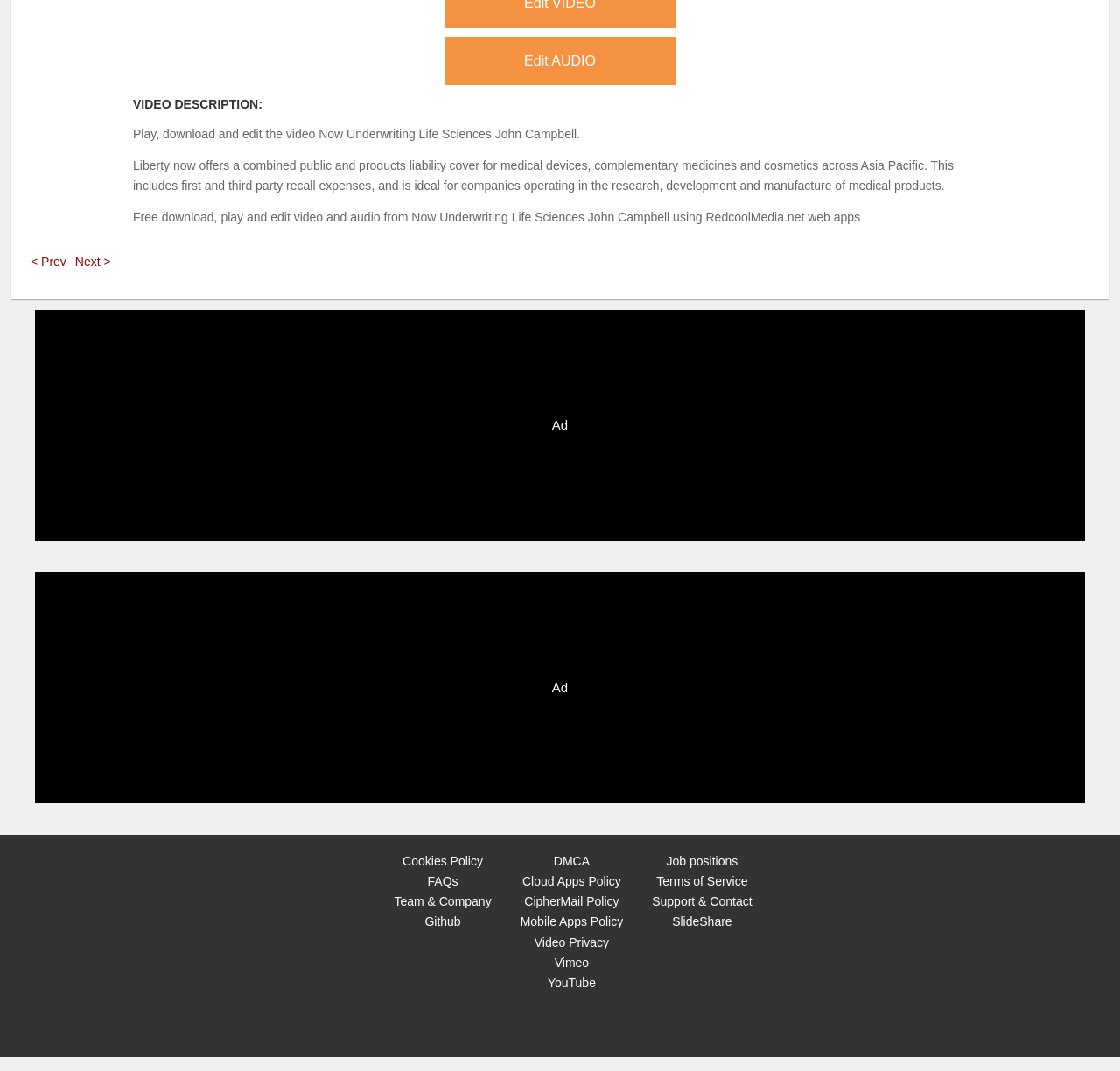Determine the coordinates of the bounding box that should be clicked to complete the instruction: "Edit audio". The coordinates should be represented by four float numbers between 0 and 1: [left, top, right, bottom].

[0.397, 0.034, 0.603, 0.079]